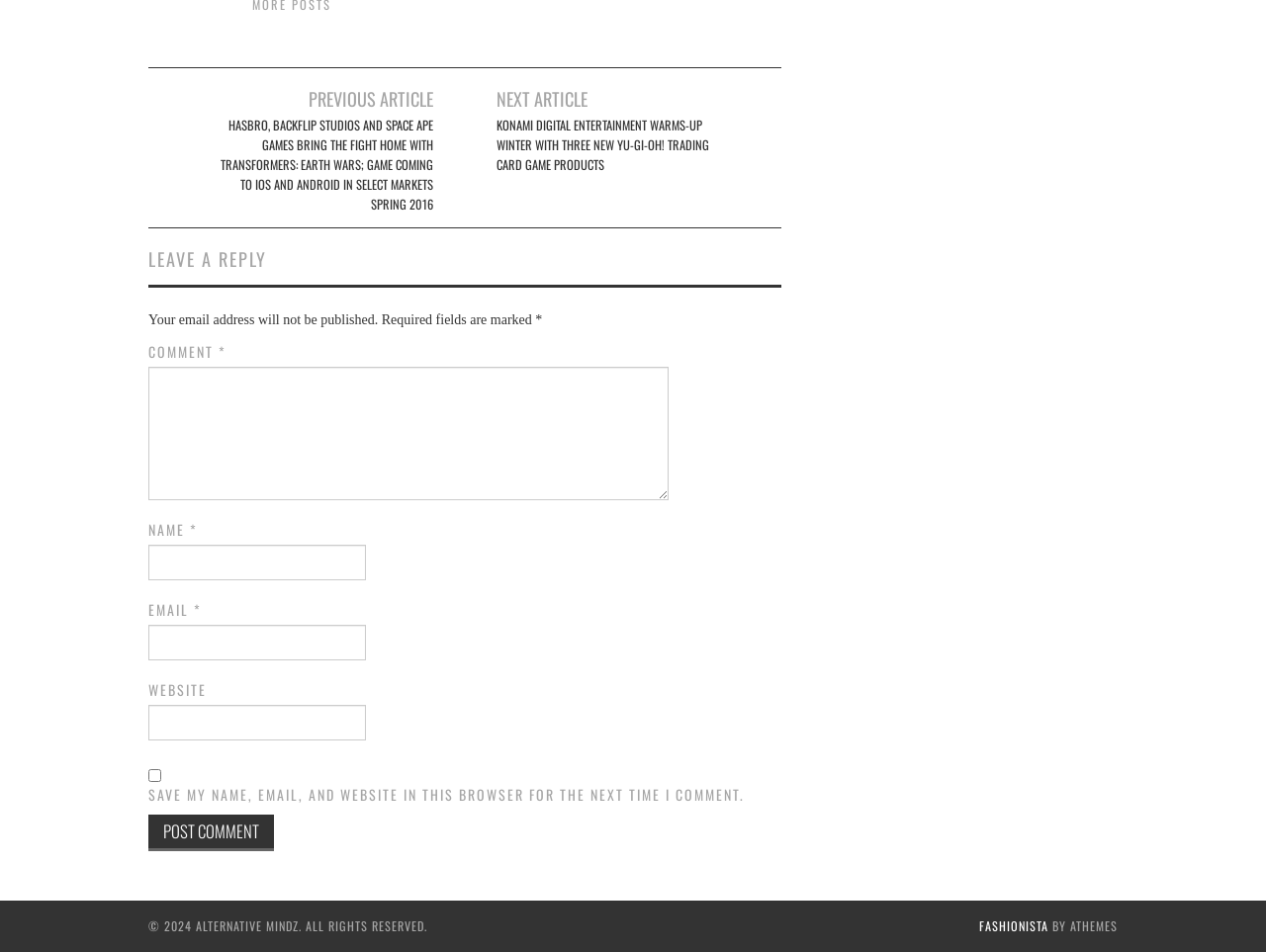Please indicate the bounding box coordinates for the clickable area to complete the following task: "Enter your name". The coordinates should be specified as four float numbers between 0 and 1, i.e., [left, top, right, bottom].

[0.117, 0.572, 0.289, 0.609]